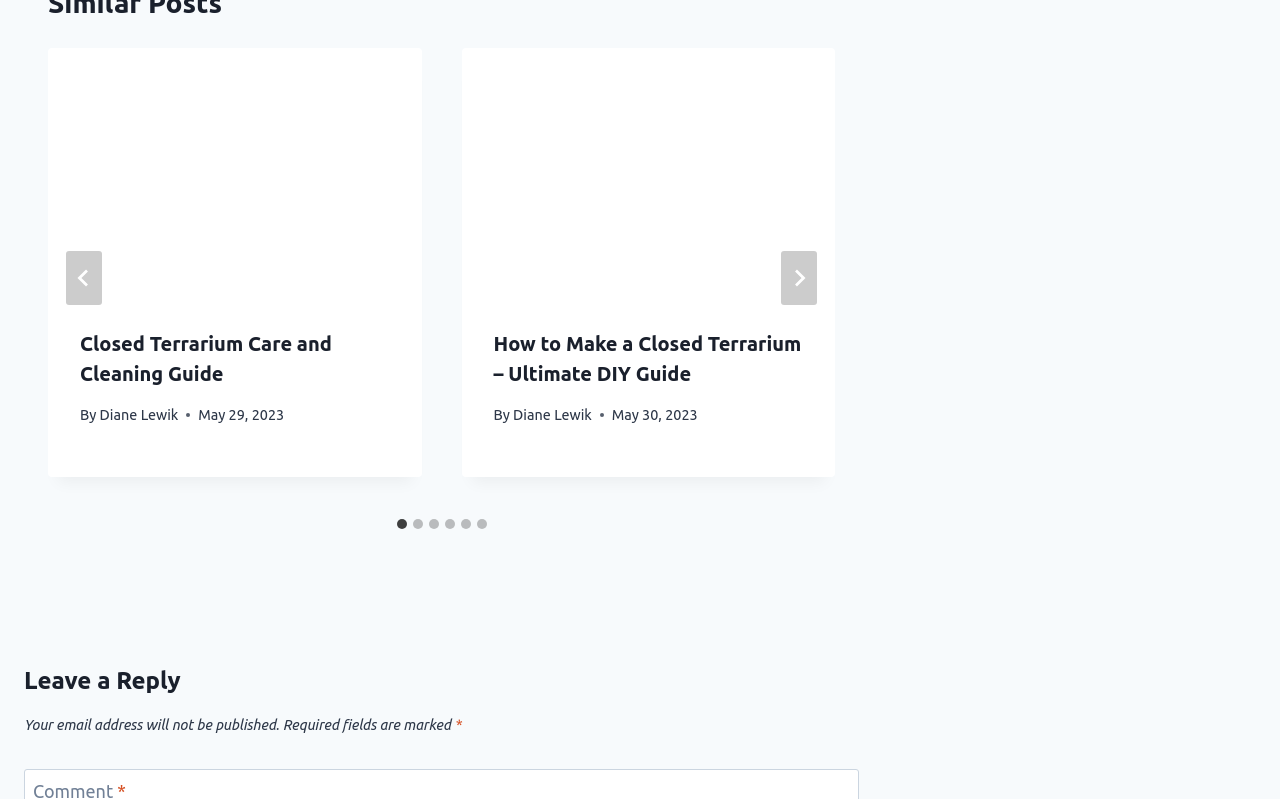Determine the bounding box coordinates of the clickable element to achieve the following action: 'Click the Bank of America link'. Provide the coordinates as four float values between 0 and 1, formatted as [left, top, right, bottom].

None